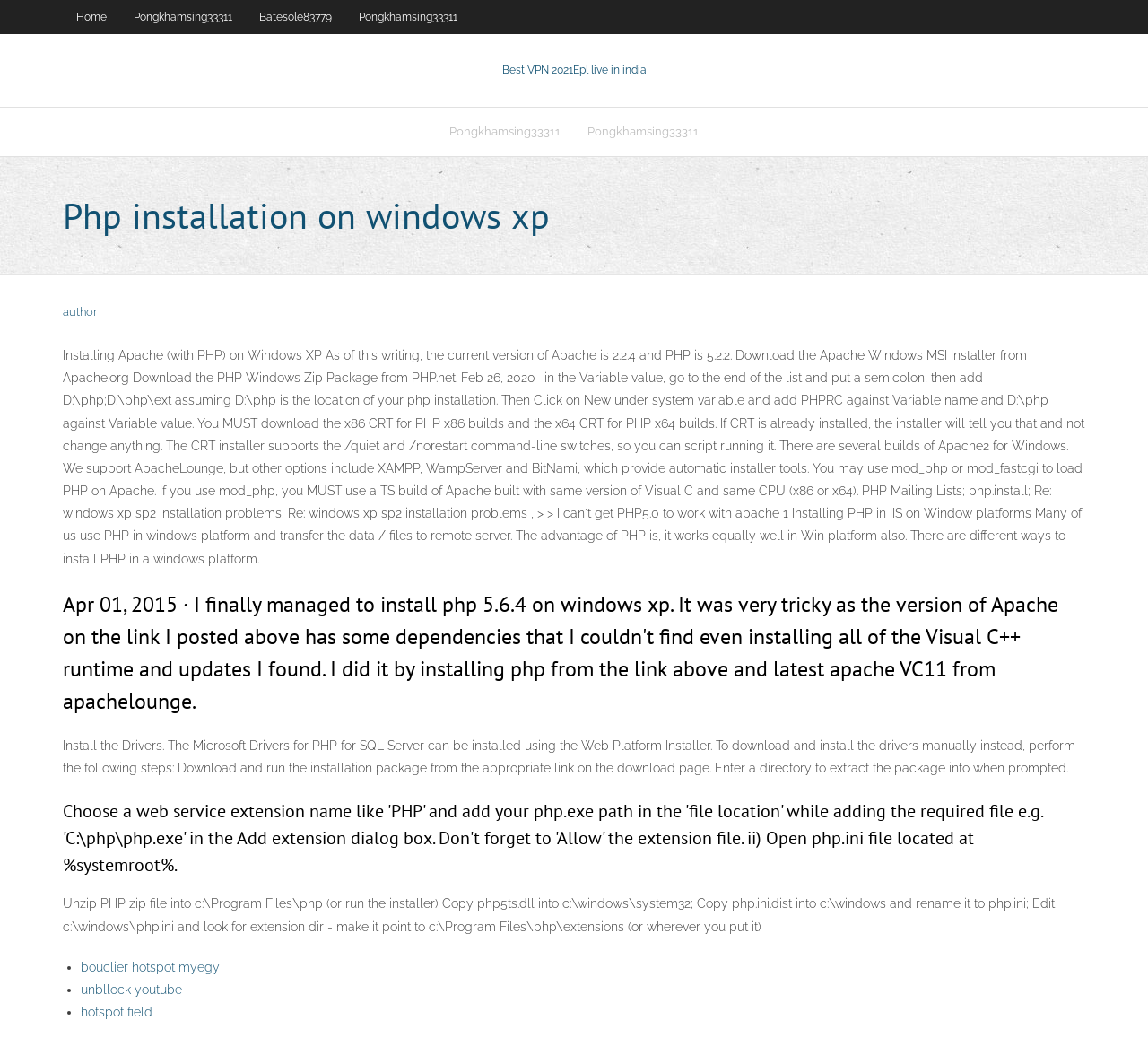Using the element description: "Read More", determine the bounding box coordinates. The coordinates should be in the format [left, top, right, bottom], with values between 0 and 1.

None